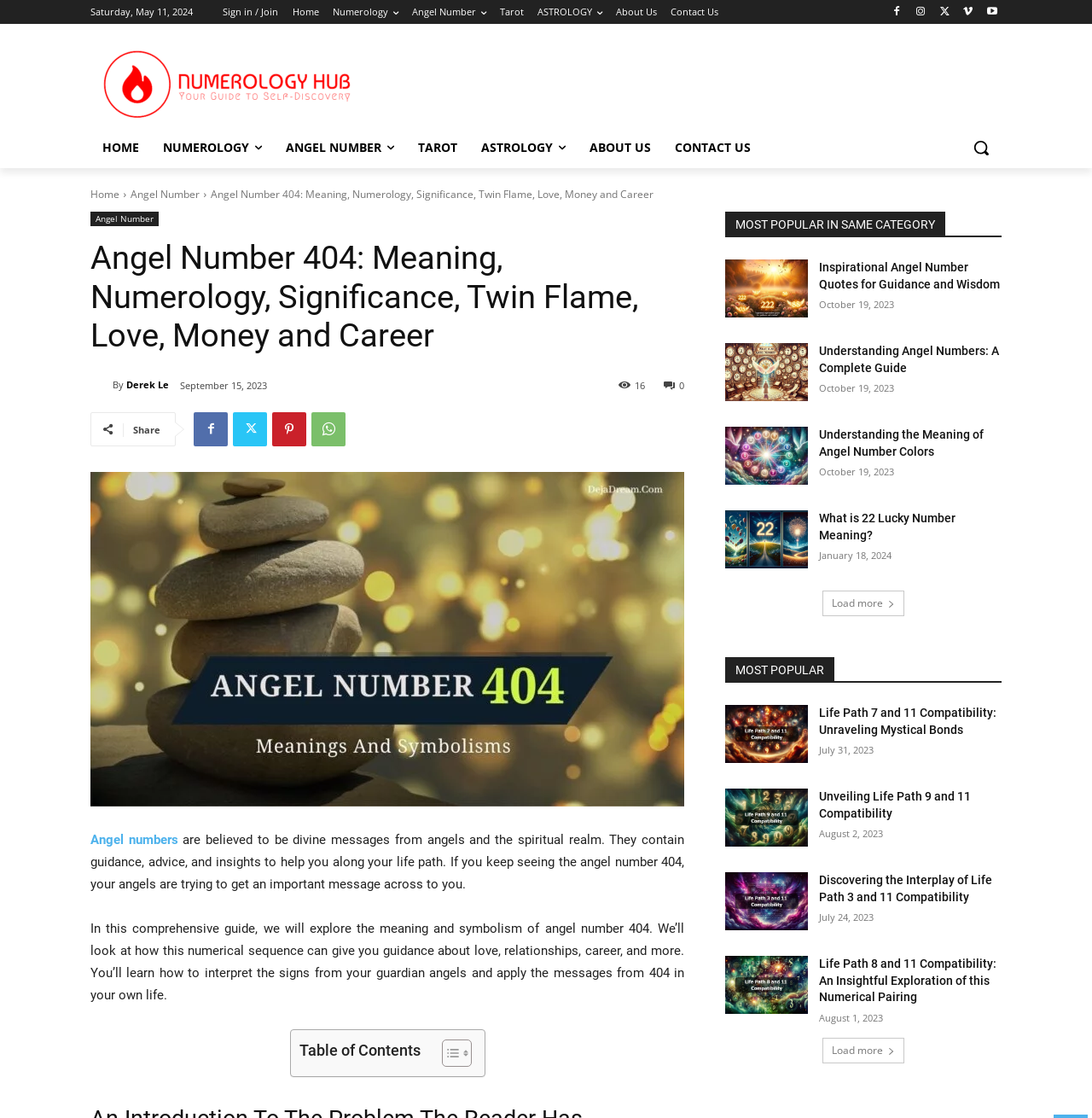Give a one-word or one-phrase response to the question:
What is the category of the most popular articles?

Angel Number